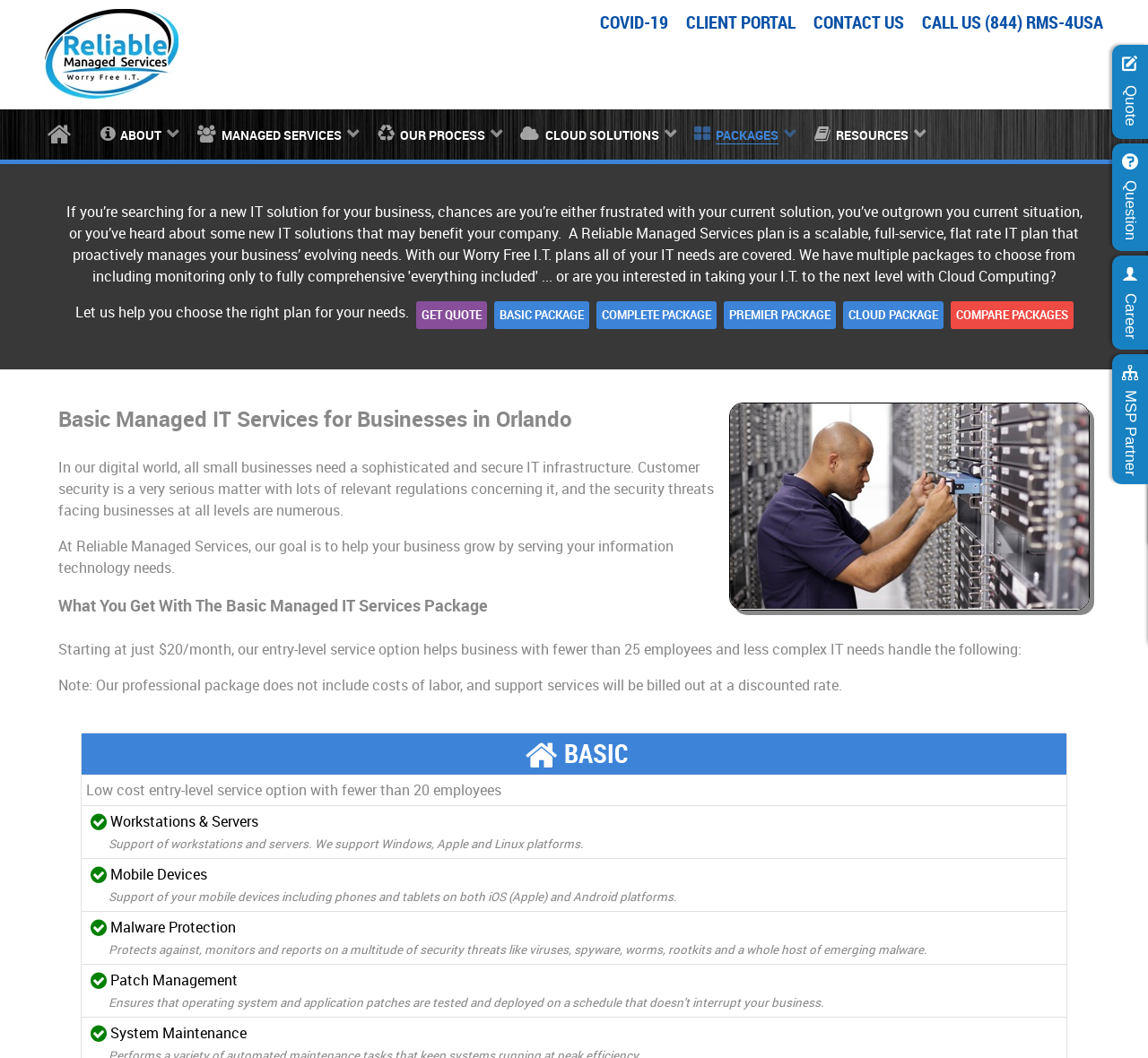How many employees are supported by the Basic Package?
Please provide an in-depth and detailed response to the question.

The answer can be found in the section 'What You Get With The Basic Managed IT Services Package' where it states 'our entry-level service option helps business with fewer than 25 employees and less complex IT needs handle the following:'